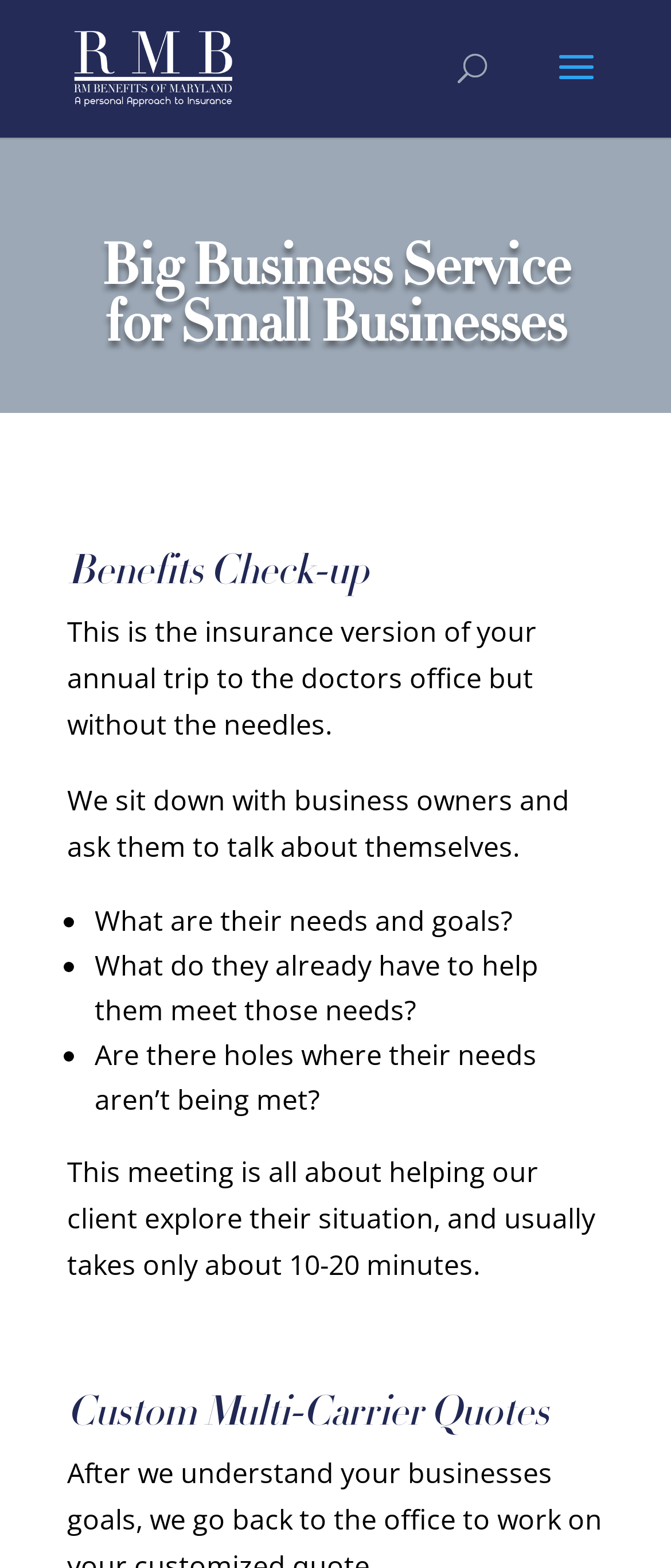What is the purpose of the meeting?
Using the image, respond with a single word or phrase.

To explore client's situation